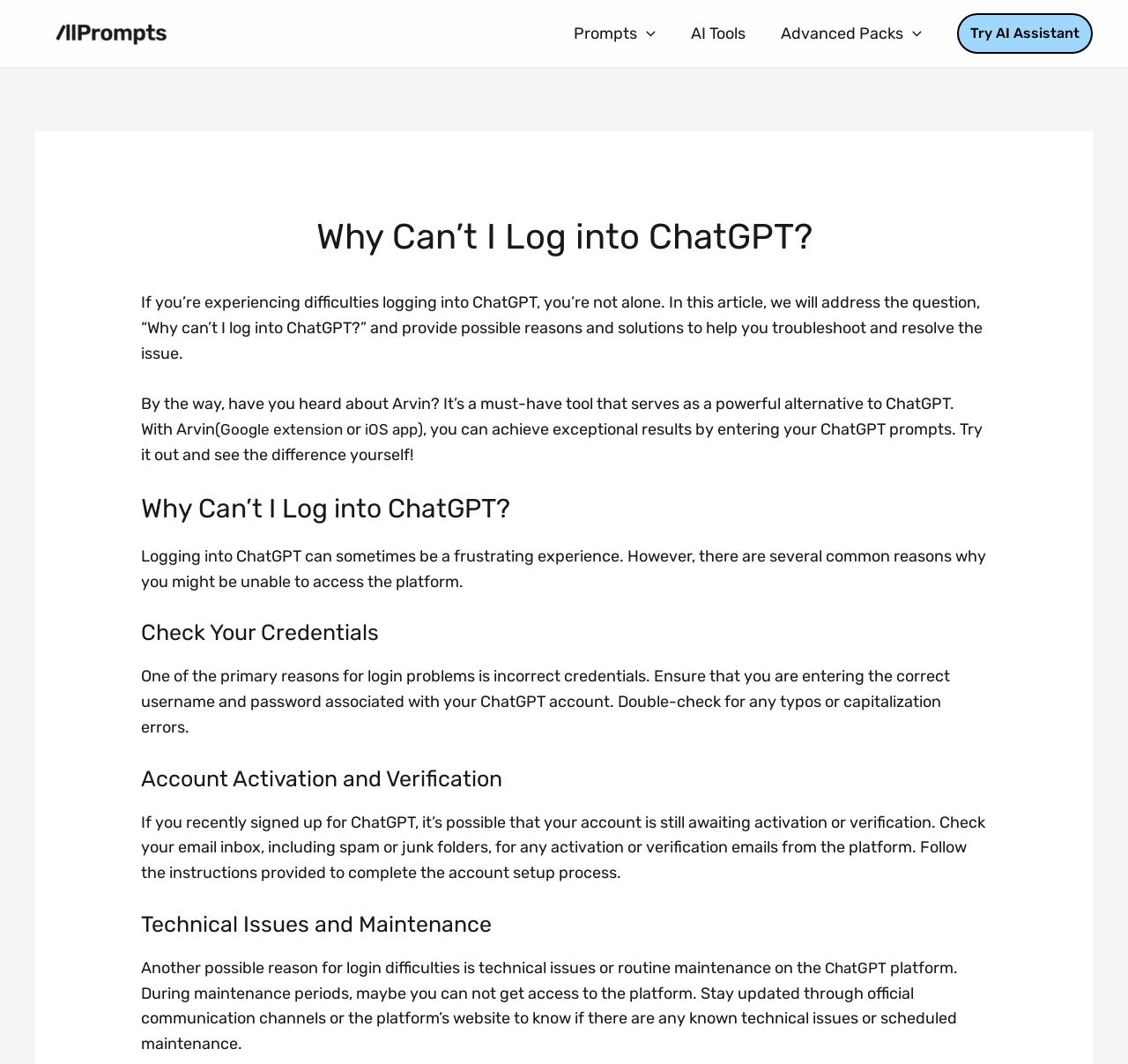Extract the bounding box coordinates for the HTML element that matches this description: "Prompts". The coordinates should be four float numbers between 0 and 1, i.e., [left, top, right, bottom].

[0.503, 0.007, 0.603, 0.056]